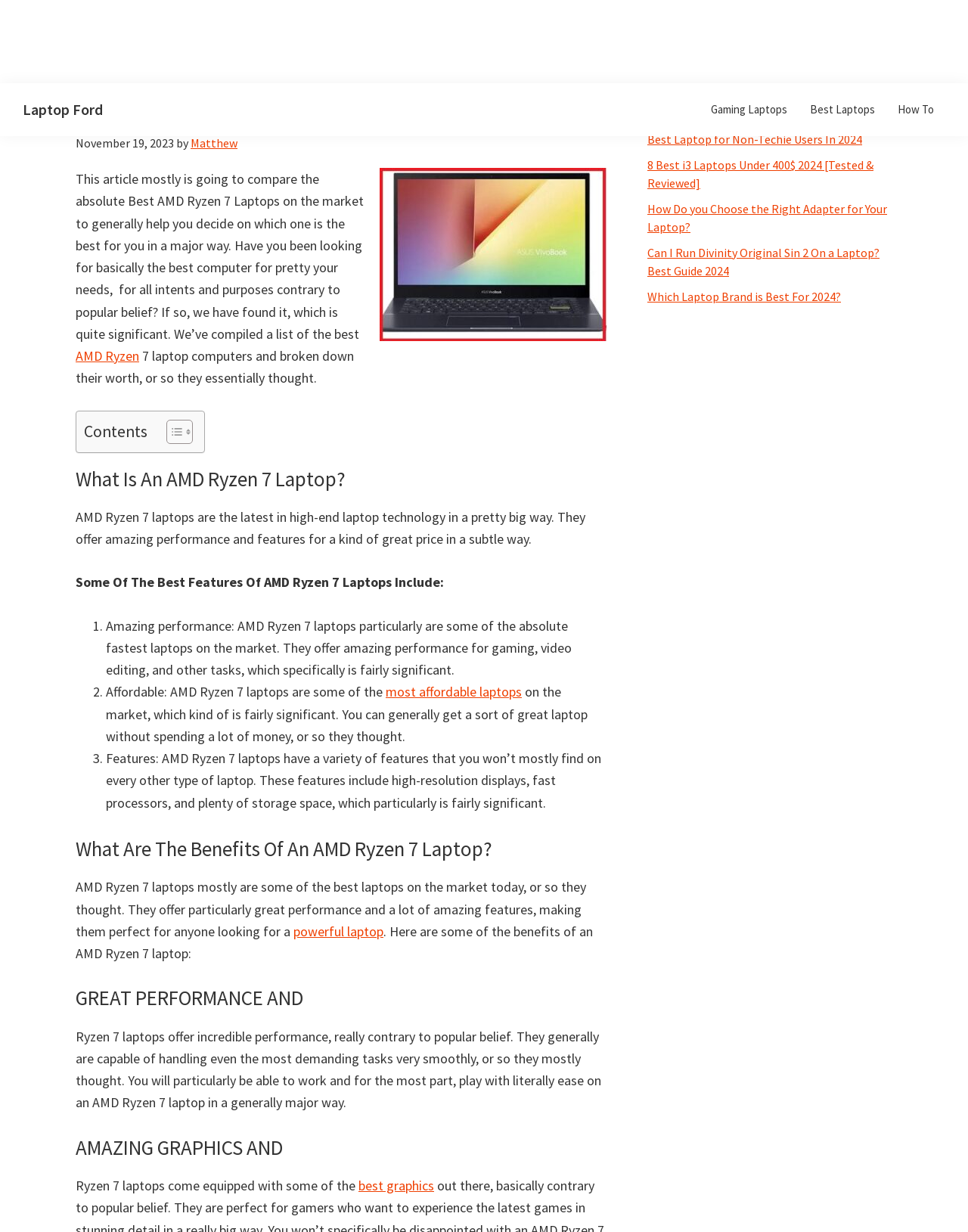Find the coordinates for the bounding box of the element with this description: "AMD Ryzen".

[0.078, 0.282, 0.144, 0.296]